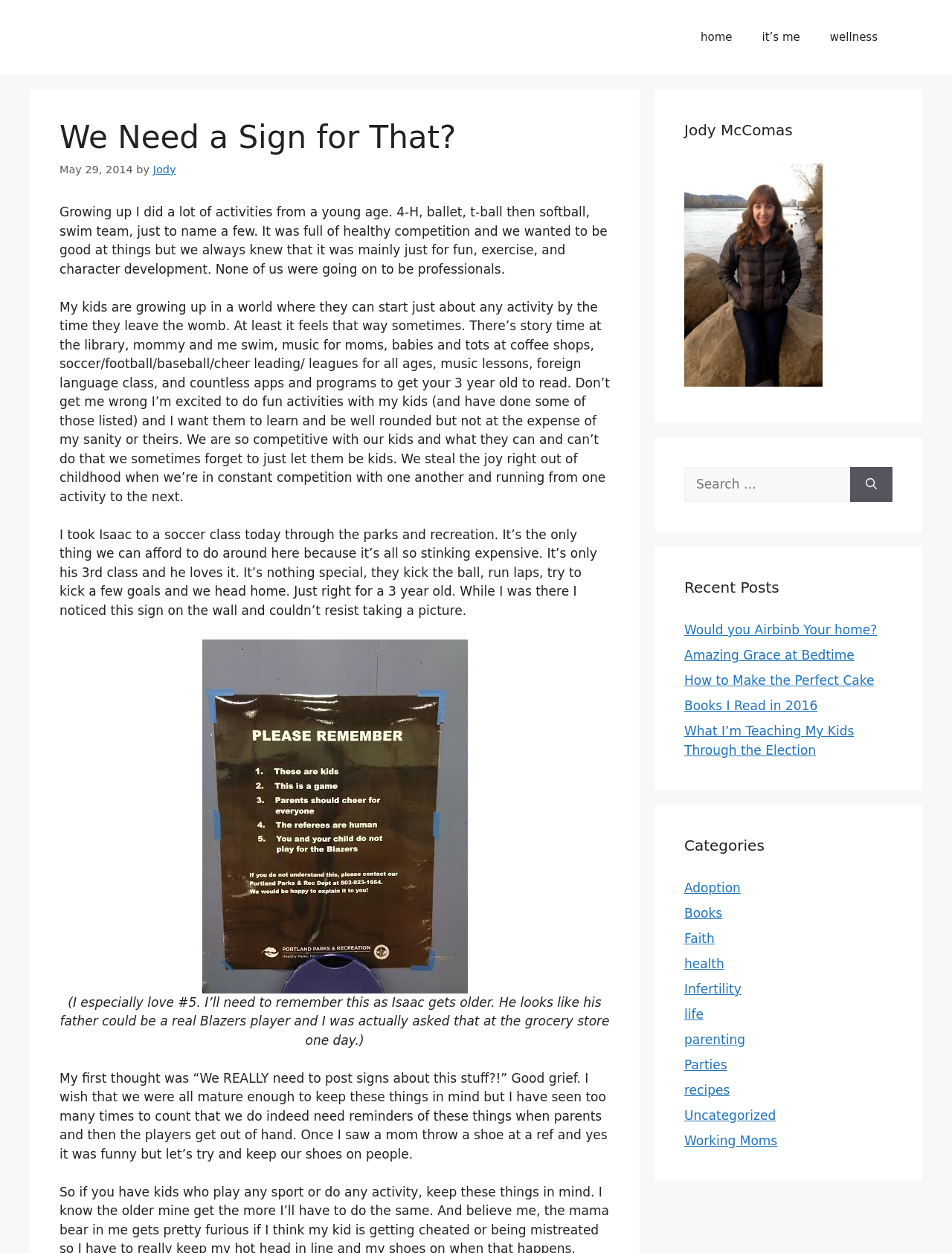Please provide the bounding box coordinates for the element that needs to be clicked to perform the following instruction: "search for something". The coordinates should be given as four float numbers between 0 and 1, i.e., [left, top, right, bottom].

[0.719, 0.372, 0.893, 0.401]